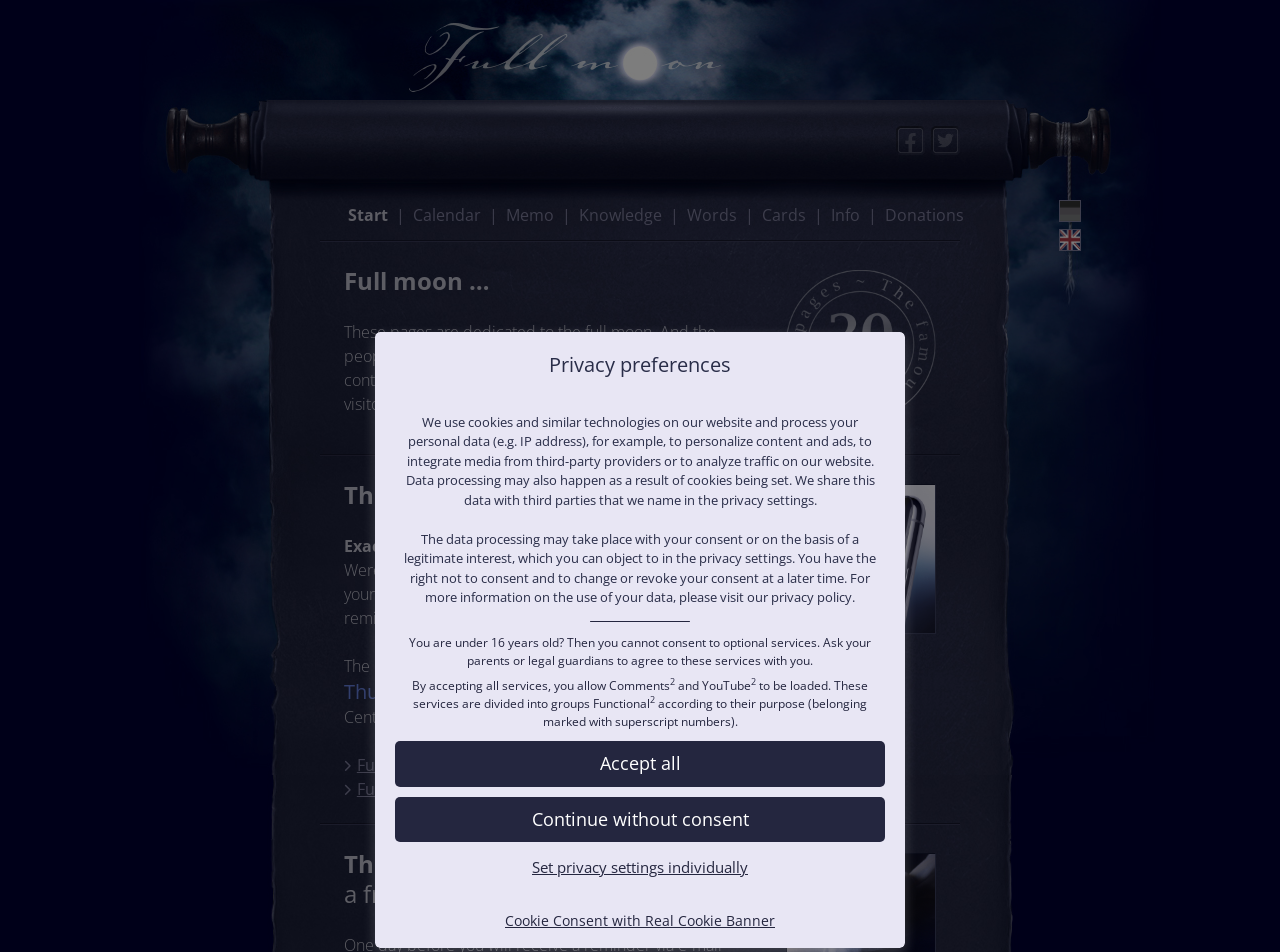Identify the bounding box of the UI element that matches this description: "Continue without consent".

[0.309, 0.837, 0.691, 0.884]